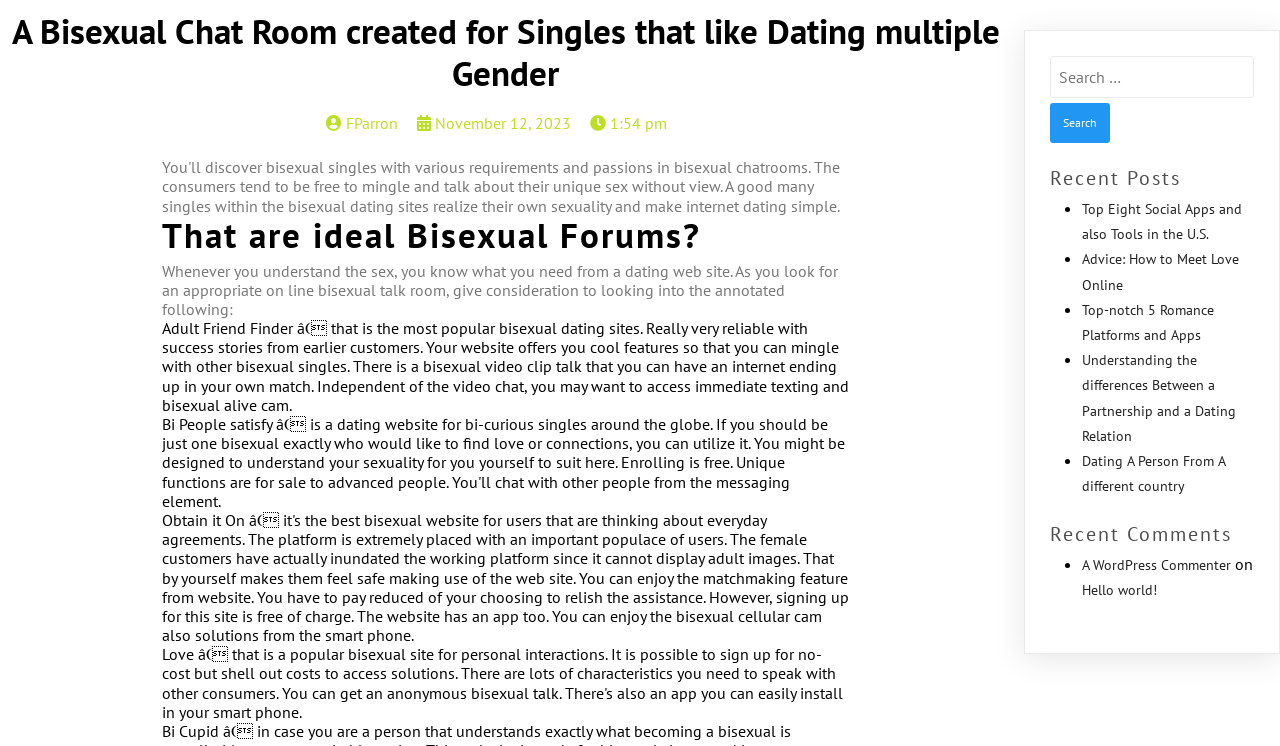Please mark the clickable region by giving the bounding box coordinates needed to complete this instruction: "Check recent comment from 'A WordPress Commenter'".

[0.845, 0.746, 0.962, 0.77]